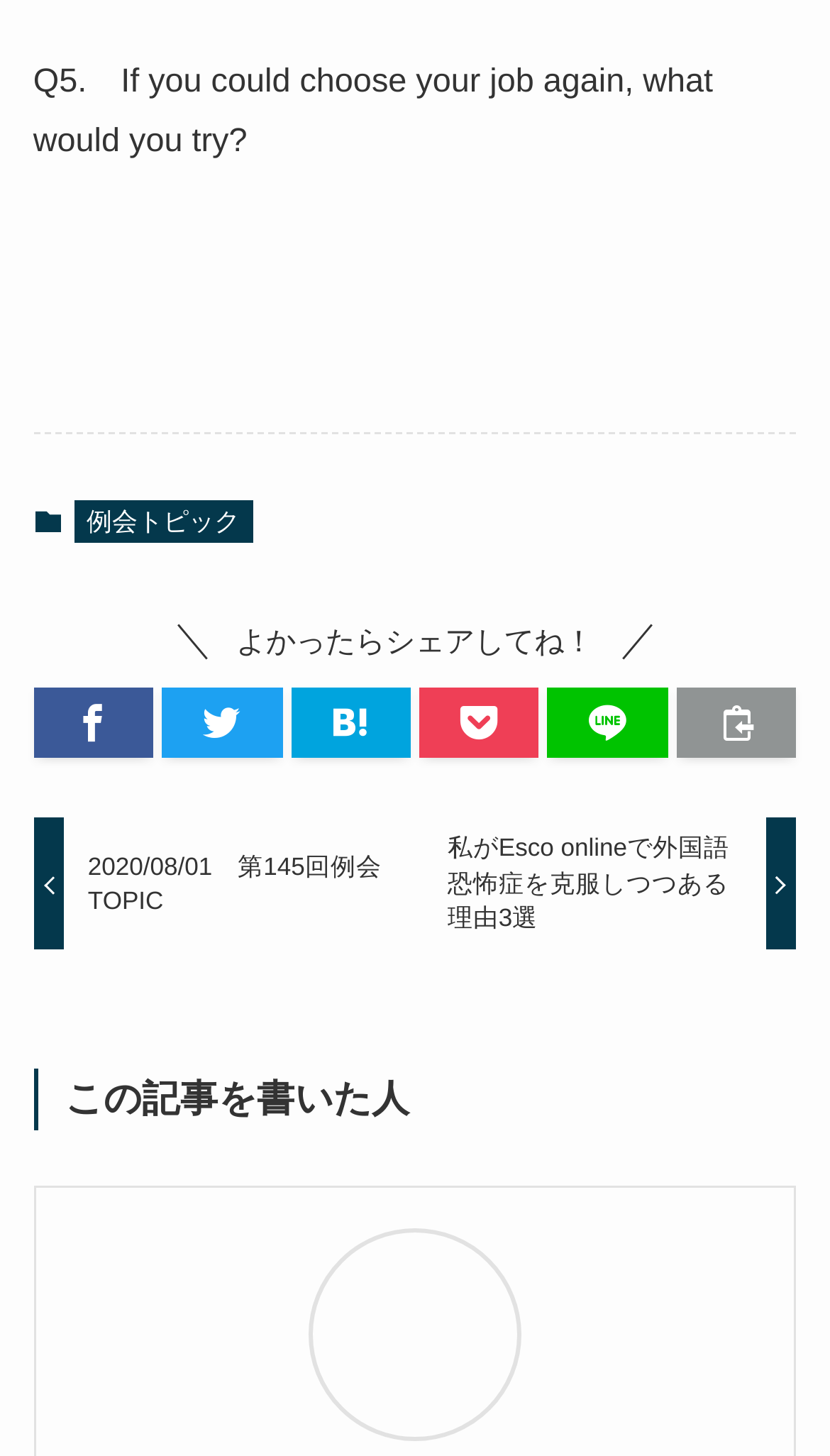What is the topic of the meeting?
Respond to the question with a single word or phrase according to the image.

例会トピック